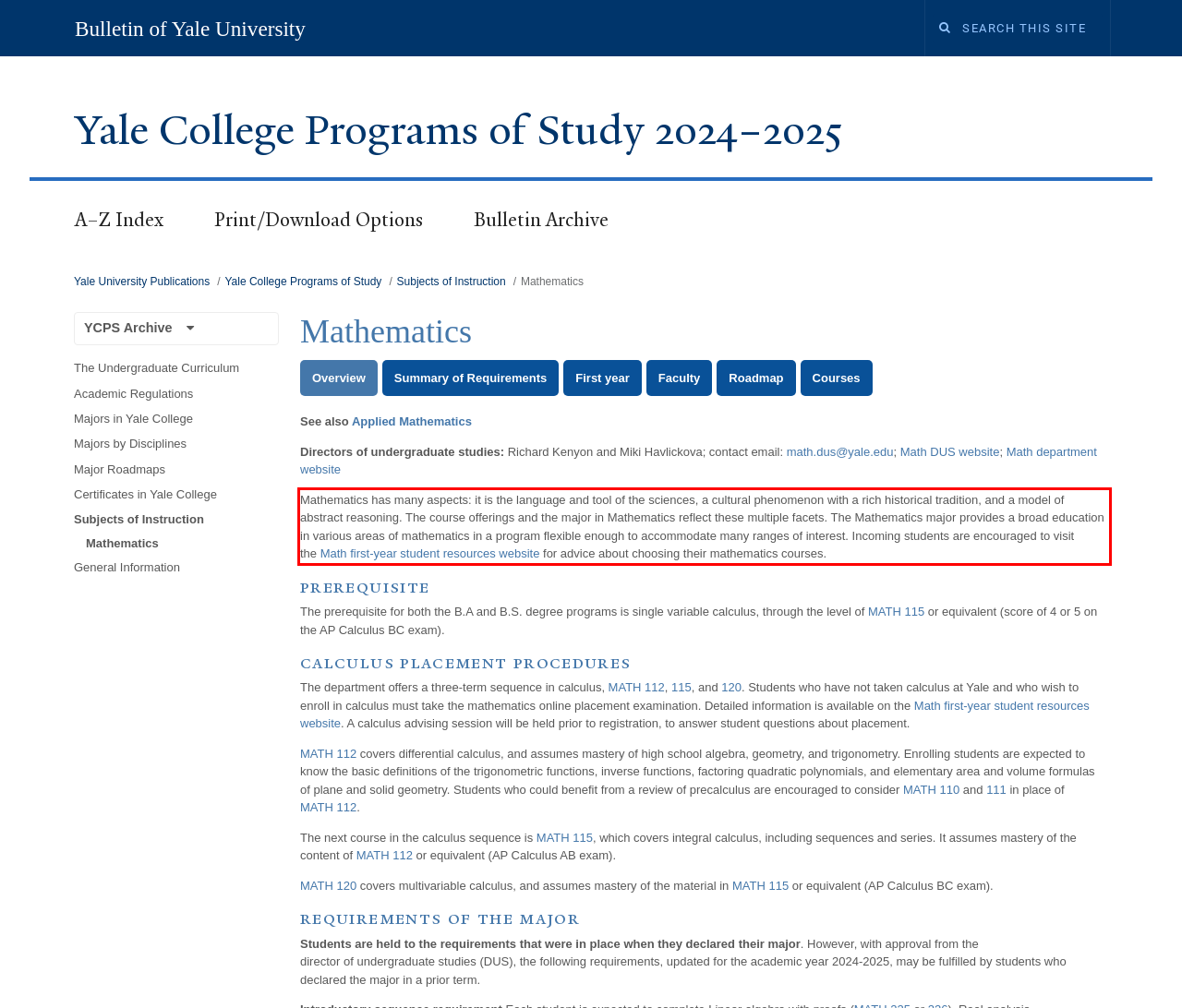Analyze the red bounding box in the provided webpage screenshot and generate the text content contained within.

Mathematics has many aspects: it is the language and tool of the sciences, a cultural phenomenon with a rich historical tradition, and a model of abstract reasoning. The course offerings and the major in Mathematics reflect these multiple facets. The Mathematics major provides a broad education in various areas of mathematics in a program flexible enough to accommodate many ranges of interest. Incoming students are encouraged to visit the Math first-year student resources website for advice about choosing their mathematics courses.